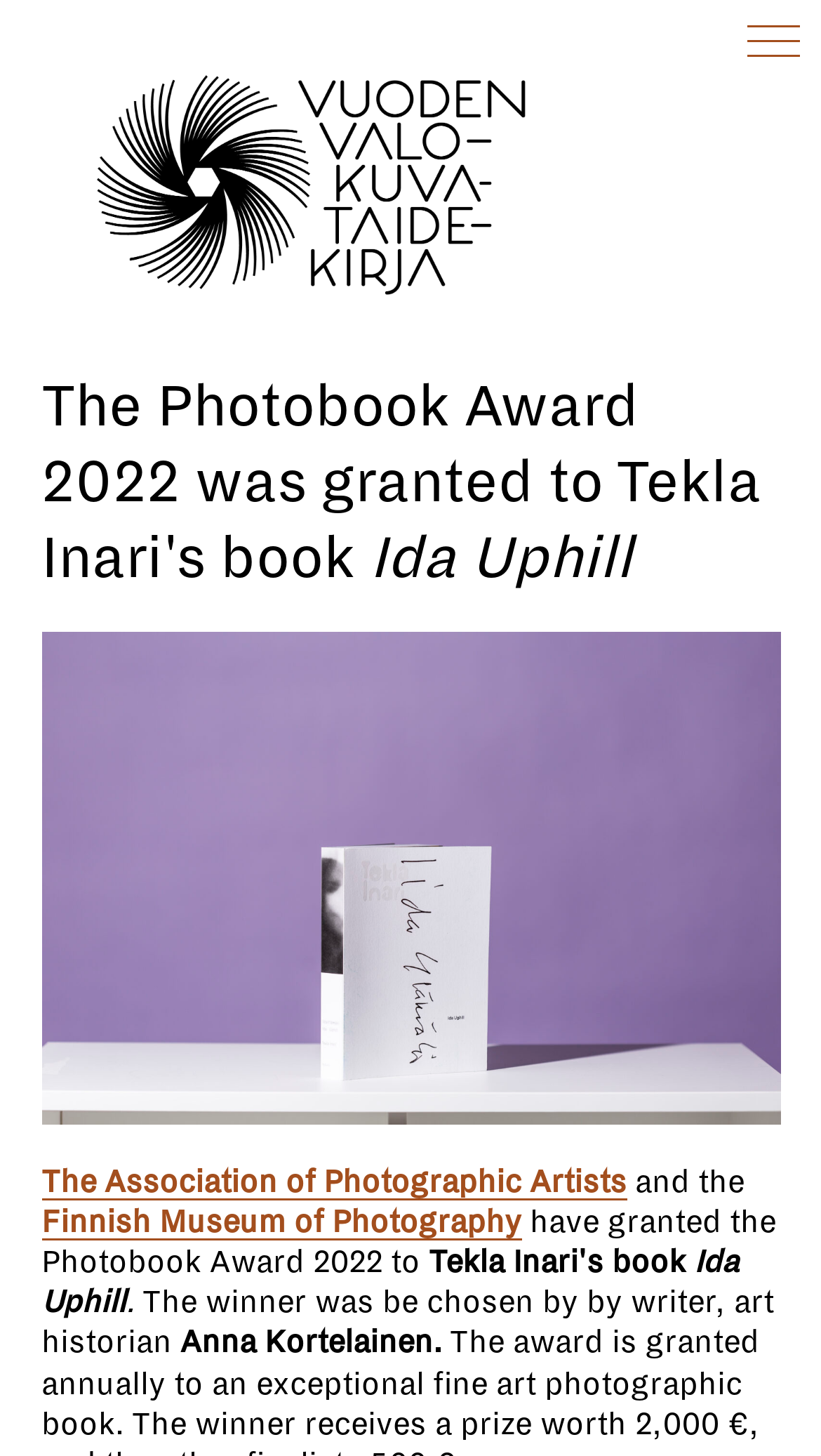Determine the bounding box coordinates in the format (top-left x, top-left y, bottom-right x, bottom-right y). Ensure all values are floating point numbers between 0 and 1. Identify the bounding box of the UI element described by: Finnish Museum of Photography

[0.05, 0.827, 0.635, 0.852]